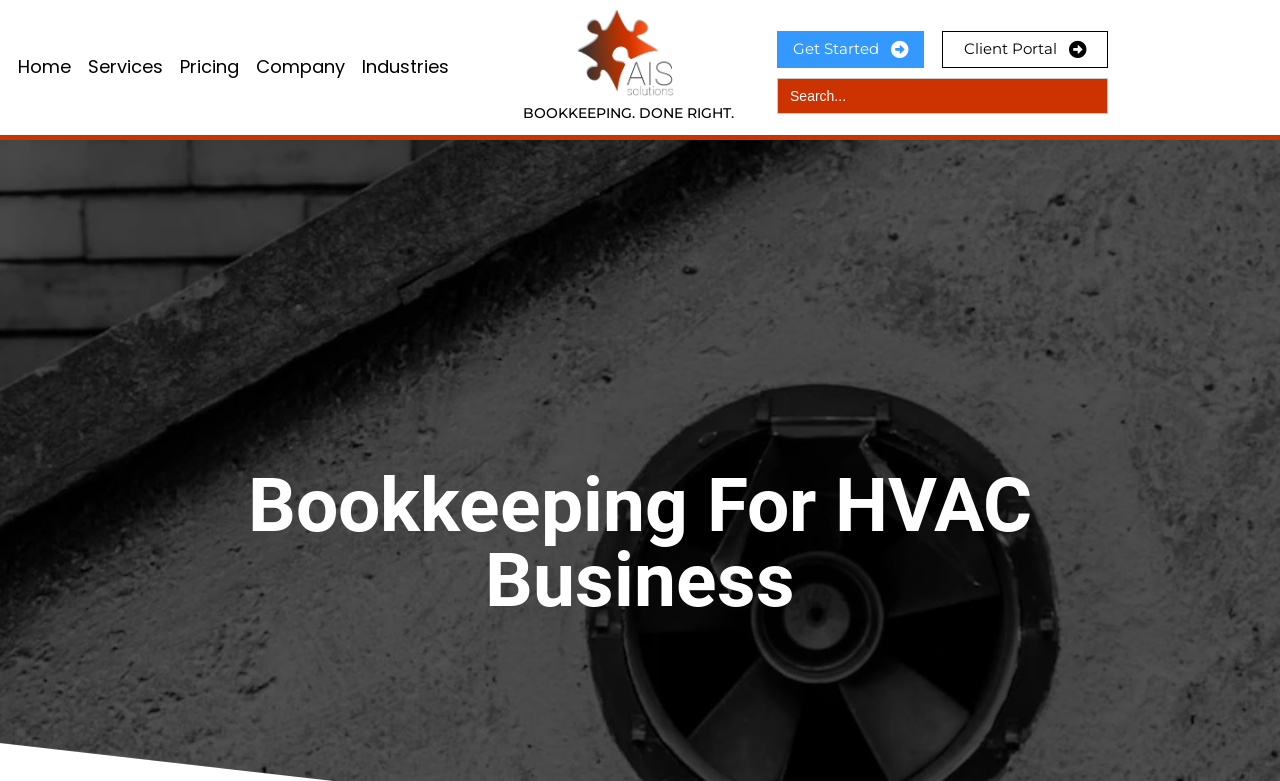What is the industry that the company specializes in?
Please answer the question with as much detail as possible using the screenshot.

The company specializes in bookkeeping for HVAC businesses, as indicated by the heading 'Bookkeeping For HVAC Business'.